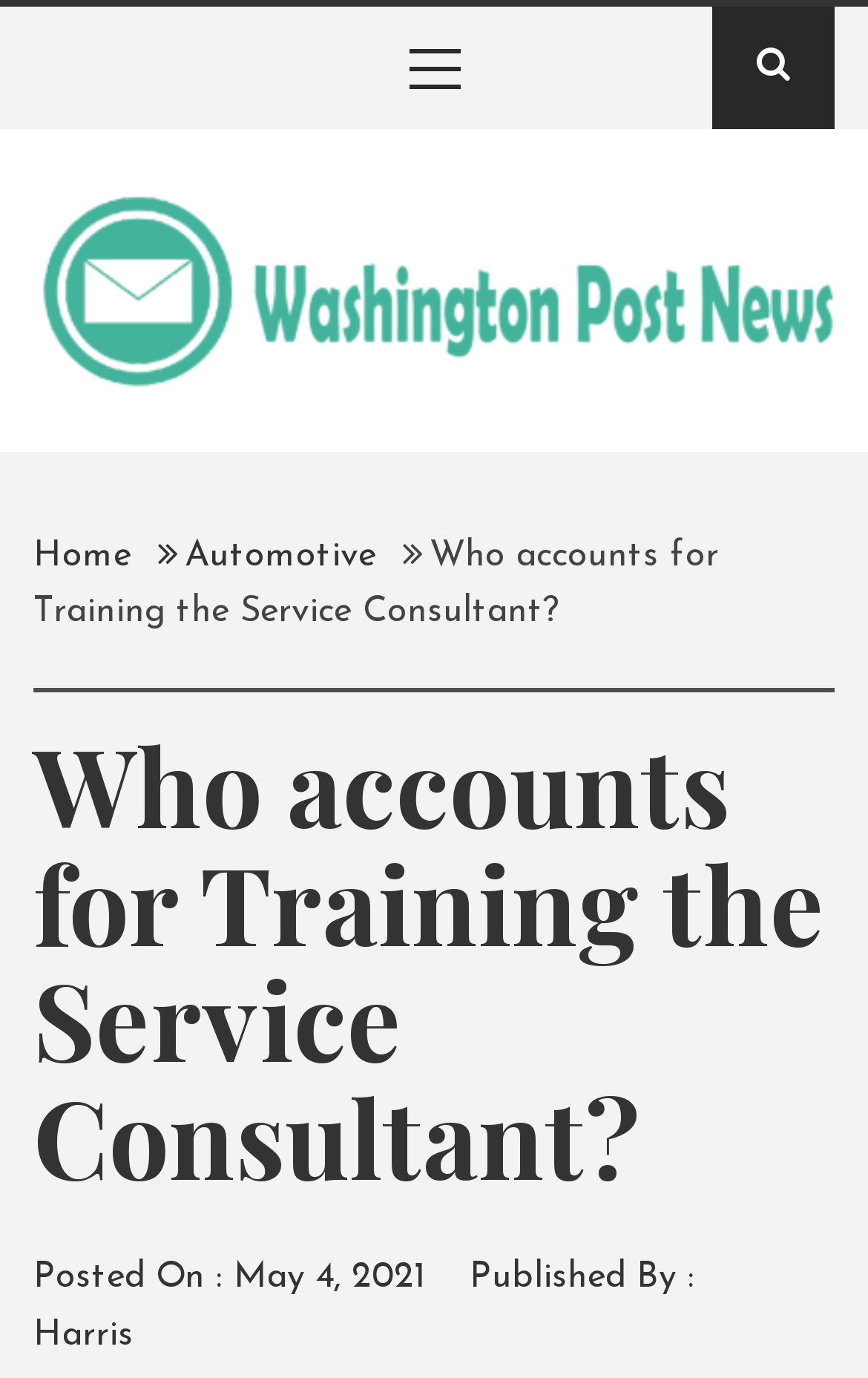Produce an extensive caption that describes everything on the webpage.

The webpage appears to be a news article from the Washington Post News, with the title "Who accounts for Training the Service Consultant?" The title is prominently displayed at the top of the page, with a heading element.

At the top left corner, there is a primary menu link labeled "Primary Menu" which is not expanded. Next to it, there is a link with a font awesome icon '\uf002'. On the top right corner, there is a link to the Washington Post News website.

Below the title, there is an image with the alt text "Washington Post News", which is likely the logo of the news organization. To the right of the image, there is a static text element with the slogan "Trusted Journalism, Unfiltered Stories".

Underneath the image and slogan, there is a navigation element labeled "Breadcrumbs" which contains three links: "Home", "Automotive", and "Who accounts for Training the Service Consultant?".

The main content of the article starts below the breadcrumbs navigation. There is a static text element with the text "Posted On :" followed by a link to the date "May 4, 2021". Next to it, there is another static text element with the text "Published By :" followed by a link to the author "Harris".

Overall, the webpage has a simple and clean layout, with a clear hierarchy of elements and a focus on the main article content.